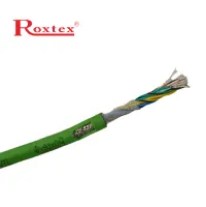What is the brand of the cable?
Carefully examine the image and provide a detailed answer to the question.

The Roxtex logo is prominently displayed at the top of the image, emphasizing the brand's commitment to quality and technology in the wire and cable industry.